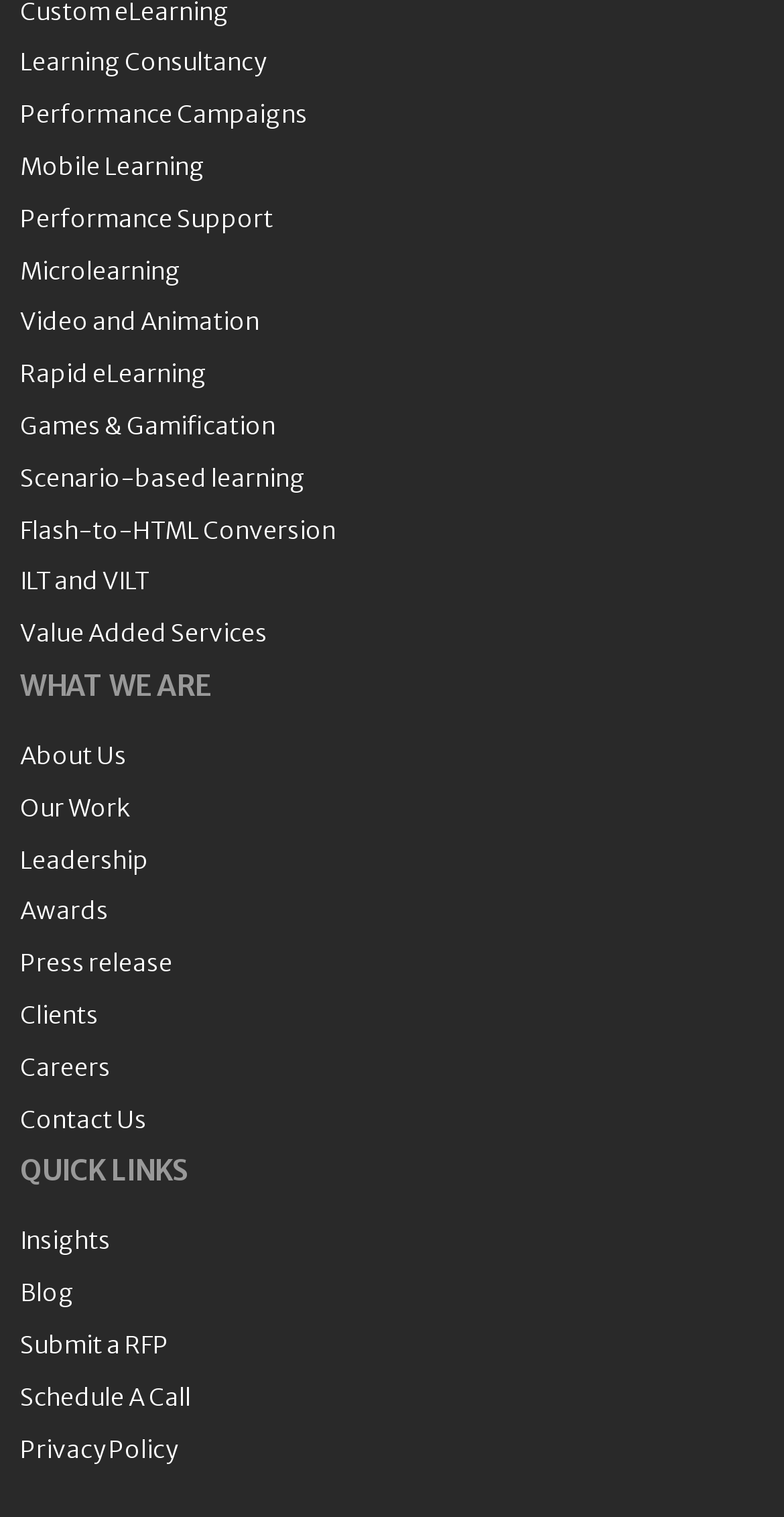Use a single word or phrase to answer the following:
How many links are there under the 'WHAT WE ARE' section?

7